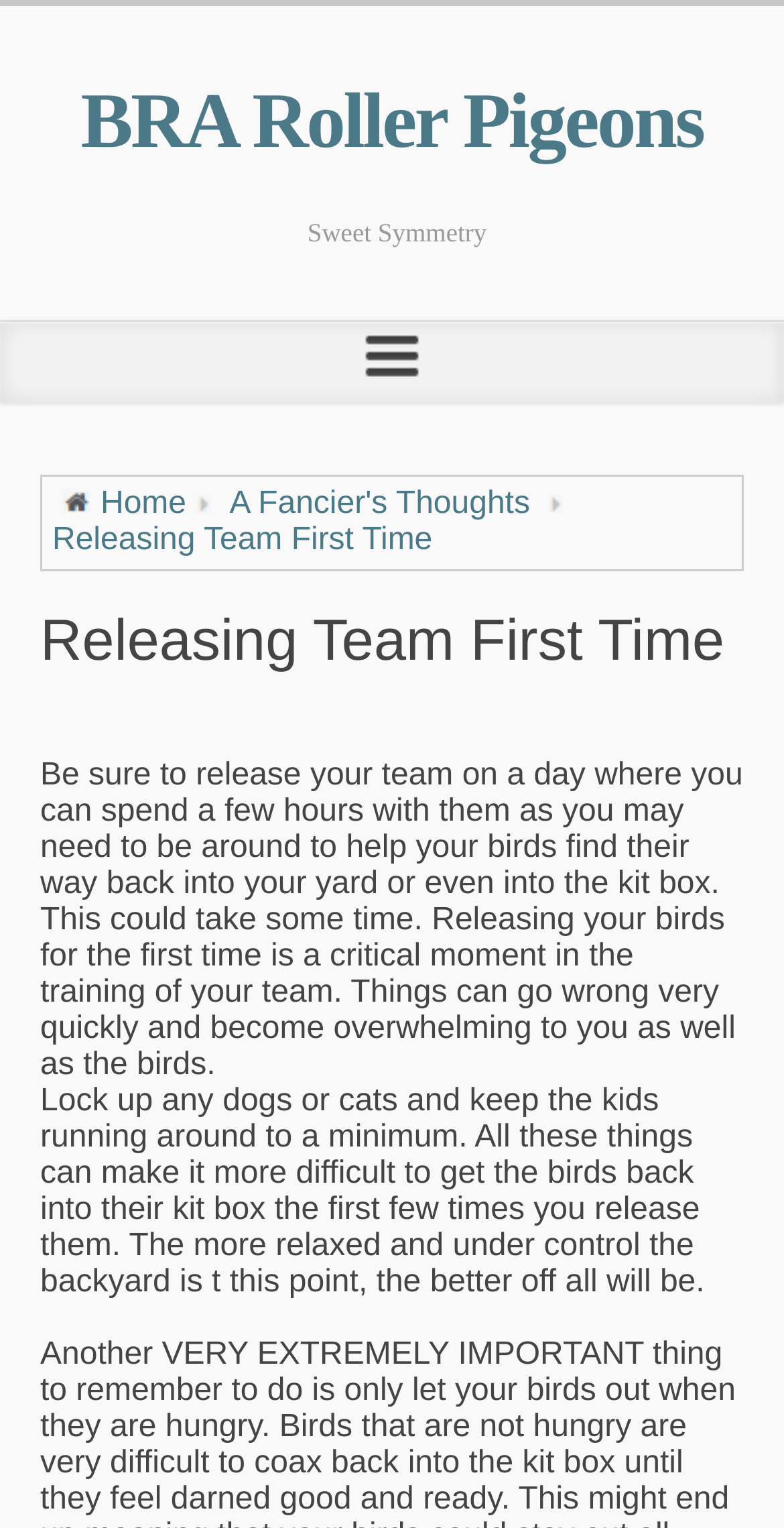Can you identify and provide the main heading of the webpage?

Releasing Team First Time